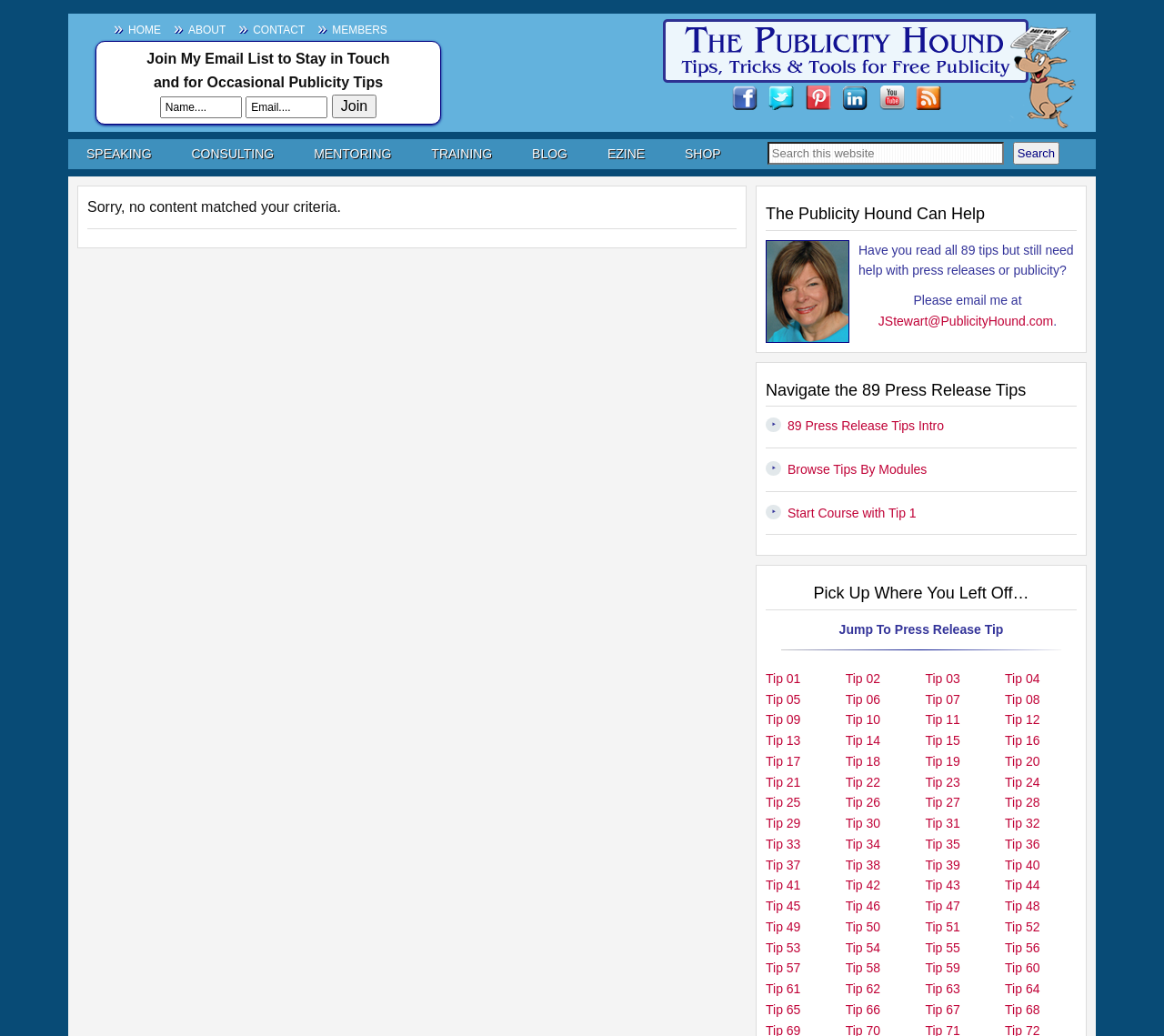Using the description: "Browse Tips By Modules", identify the bounding box of the corresponding UI element in the screenshot.

[0.677, 0.446, 0.796, 0.46]